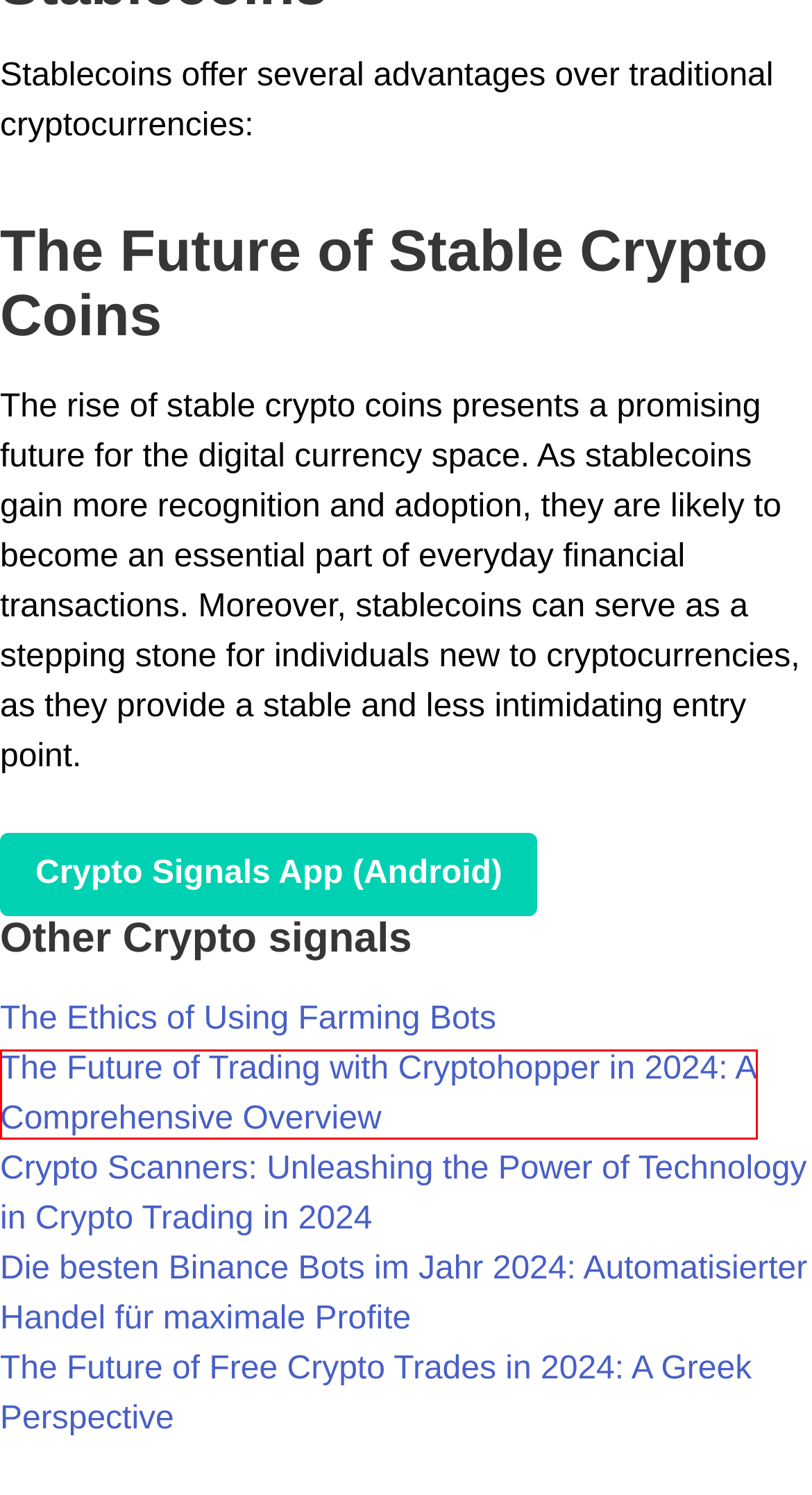You see a screenshot of a webpage with a red bounding box surrounding an element. Pick the webpage description that most accurately represents the new webpage after interacting with the element in the red bounding box. The options are:
A. Crypto trade bot - crypto trade signals - crypto signals - crypto bot
B. CertiK Crypto Price and Key Articles
C. Die besten Binance Bots im Jahr 2024: Automatisierter Handel für maximale Profite
D. Crypto Scanners: Unleashing the Power of Technology in Crypto Trading in 2024
E. The Ethics of Using Farming Bots
F. The Future of Trading with Cryptohopper in 2024: A Comprehensive Overview
G. The Future of Free Crypto Trades in 2024: A Greek Perspective
H. Crypto Christmas Sweater: Spreading Festive Crypto Spirit

F